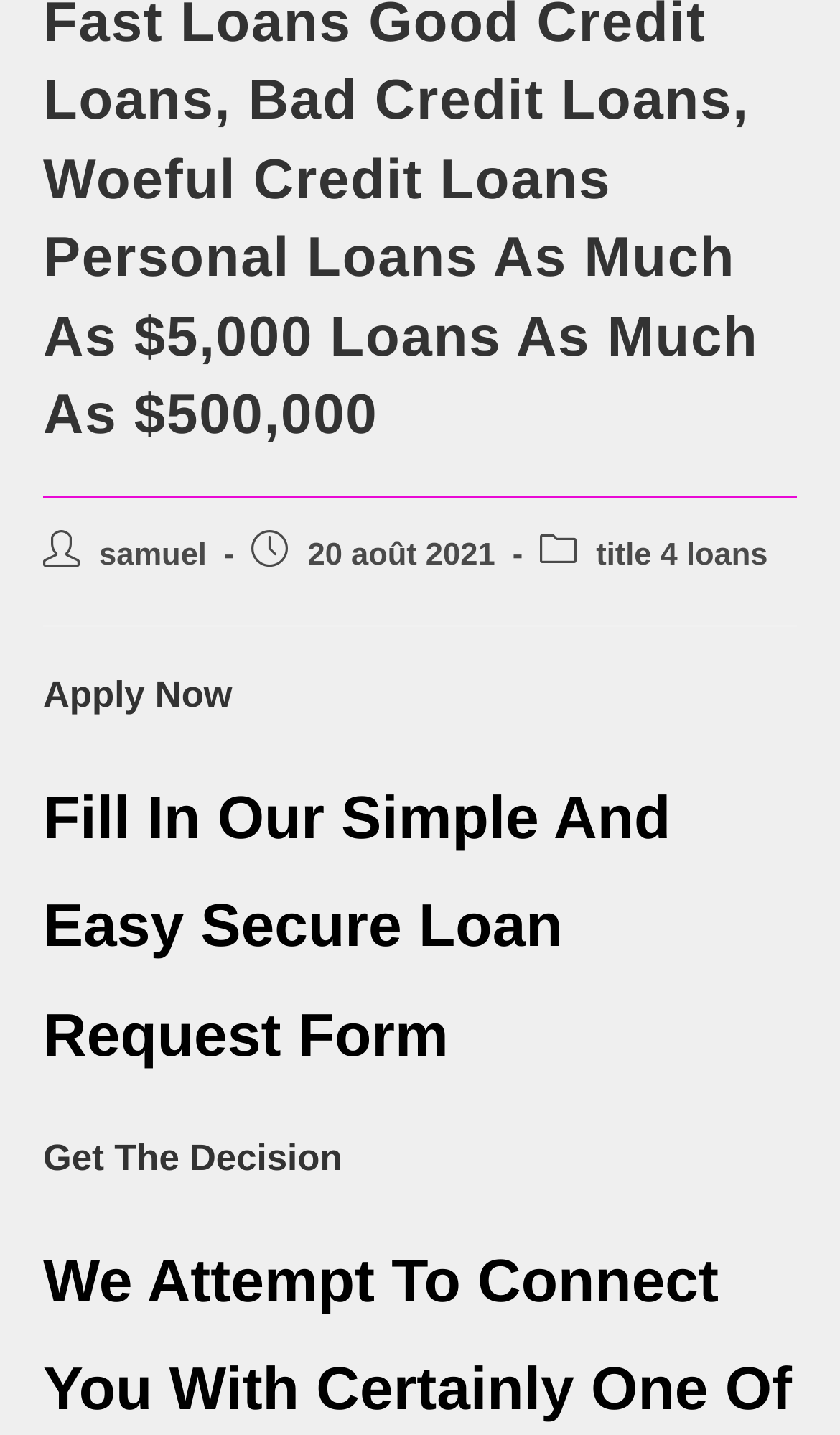Bounding box coordinates should be in the format (top-left x, top-left y, bottom-right x, bottom-right y) and all values should be floating point numbers between 0 and 1. Determine the bounding box coordinate for the UI element described as: Call

None